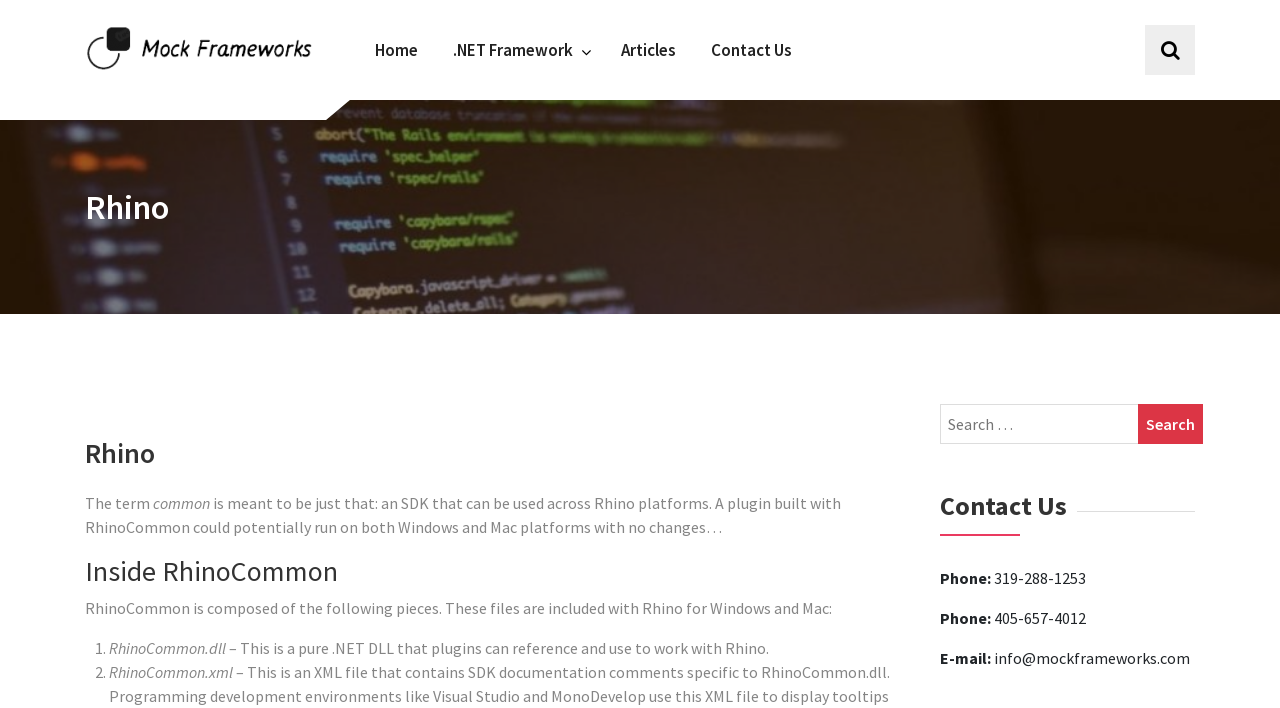Identify the bounding box coordinates for the UI element mentioned here: "Contact Us". Provide the coordinates as four float values between 0 and 1, i.e., [left, top, right, bottom].

[0.552, 0.044, 0.623, 0.097]